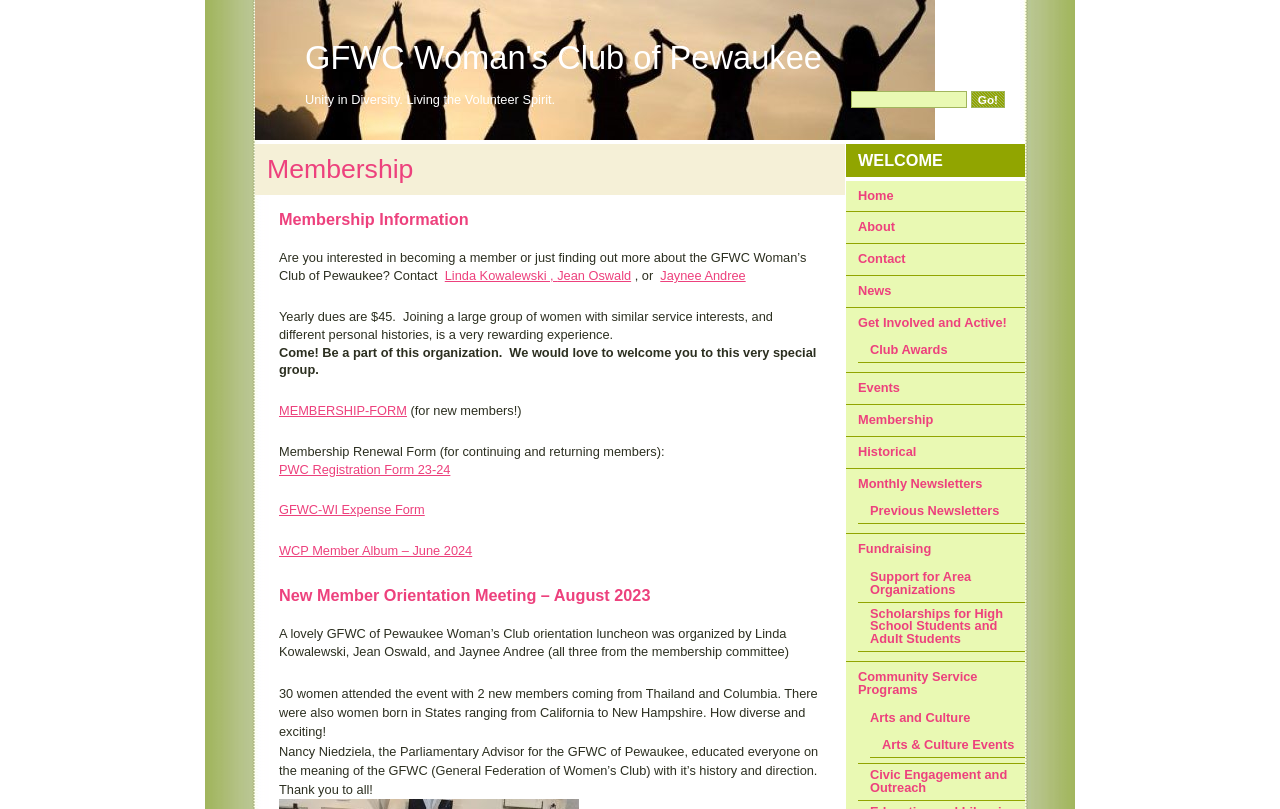Calculate the bounding box coordinates of the UI element given the description: "Get Involved and Active!".

[0.67, 0.389, 0.787, 0.408]